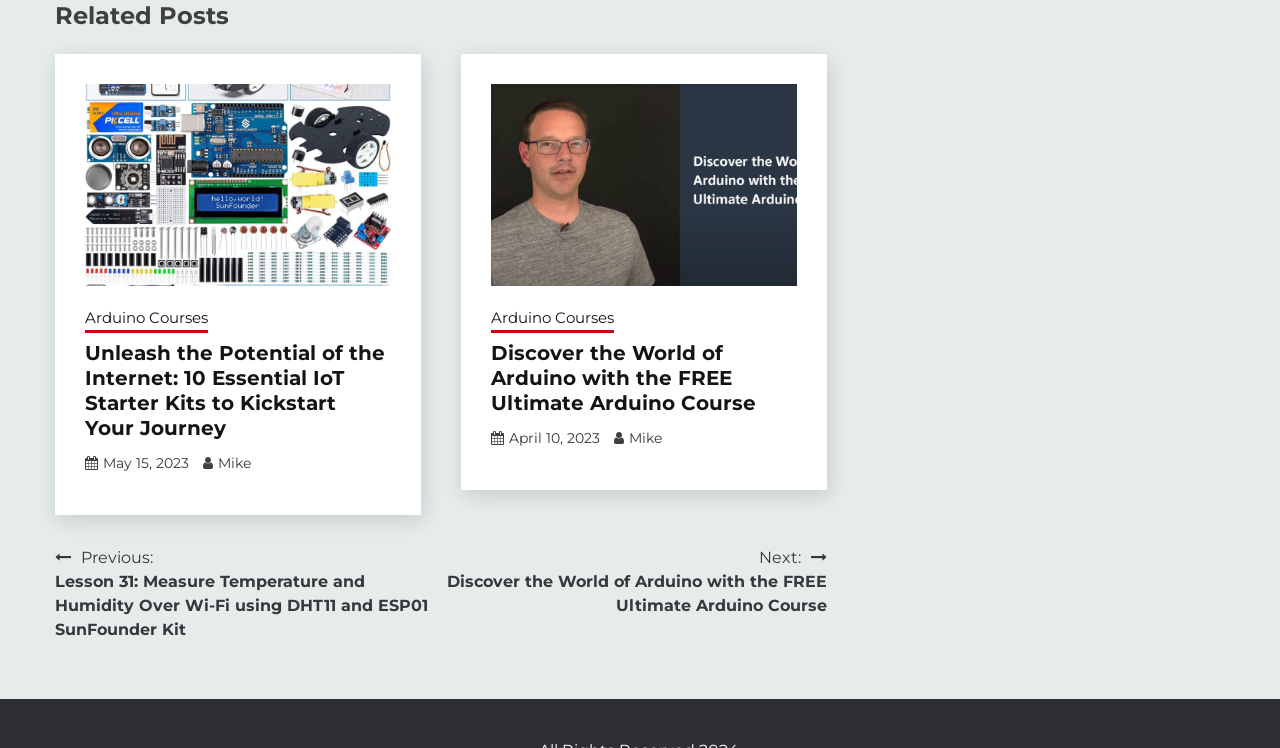Utilize the details in the image to thoroughly answer the following question: What is the title of the previous post?

I determined the title of the previous post by looking at the link element with the text 'Previous: Lesson 31: Measure Temperature and Humidity Over Wi-Fi using DHT11 and ESP01 SunFounder Kit' which is located in the navigation section.